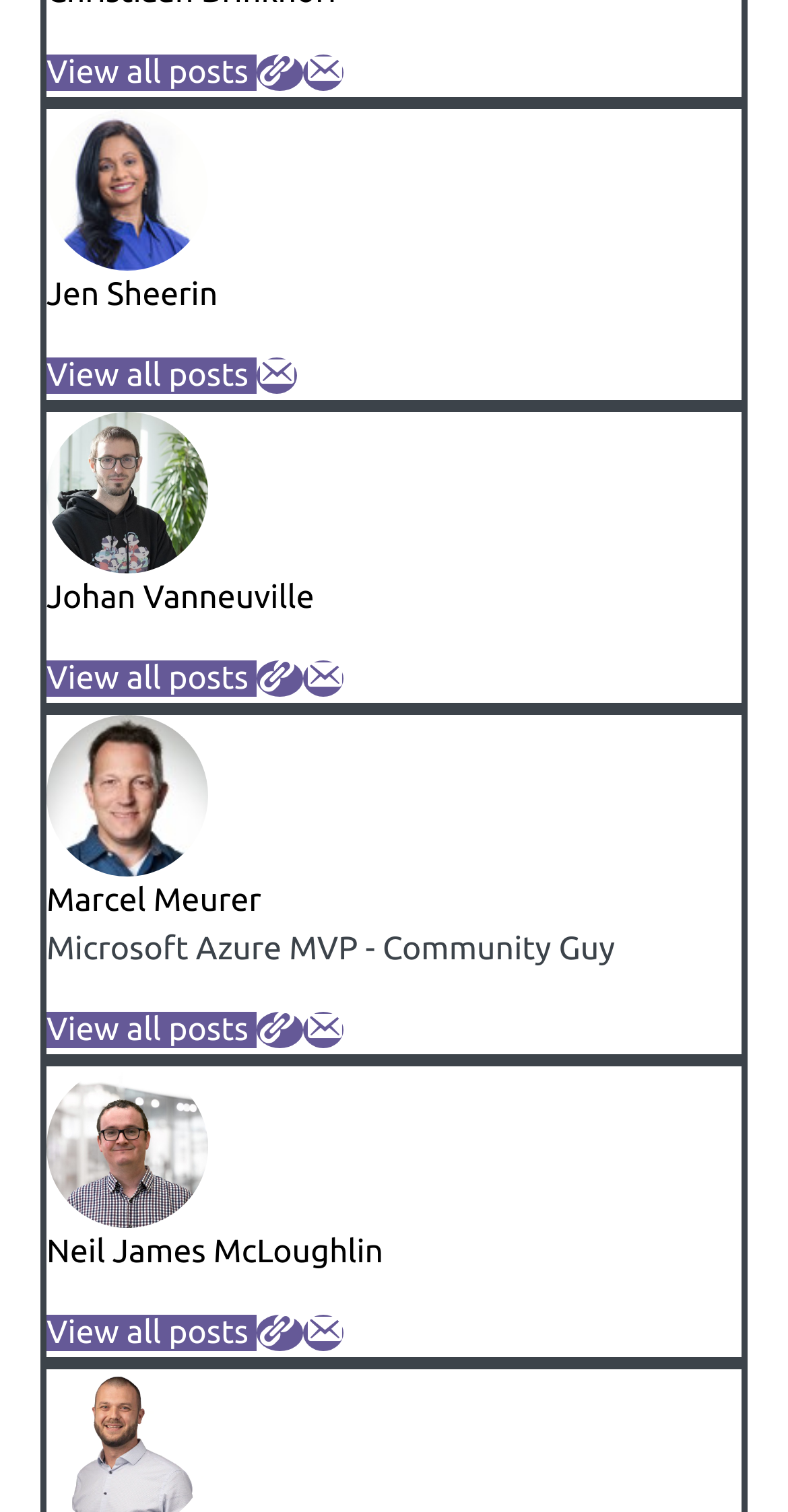What are the three options to contact each person?
Refer to the screenshot and respond with a concise word or phrase.

View all posts, Website, Email